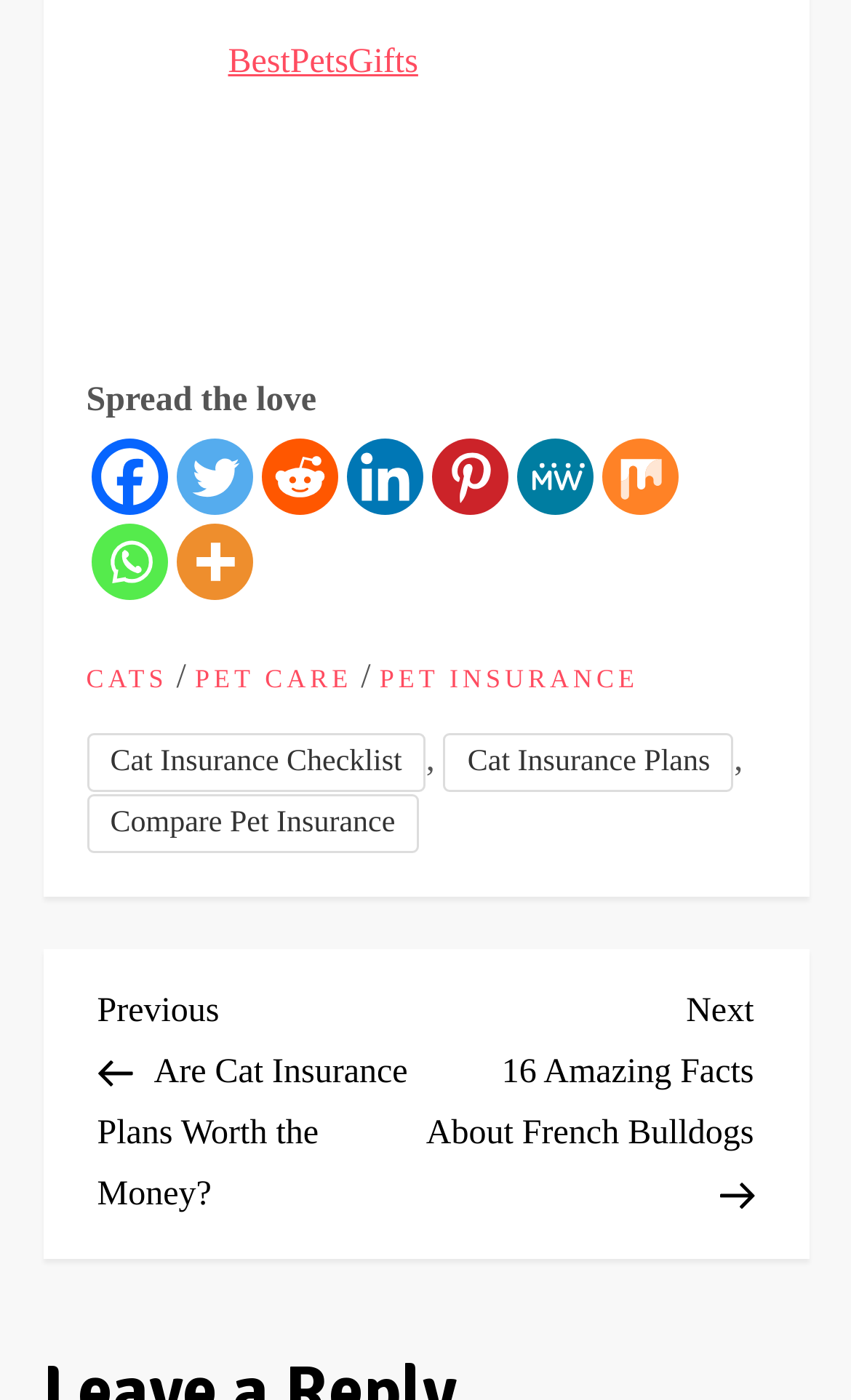Identify the bounding box coordinates of the clickable region necessary to fulfill the following instruction: "Read the previous post". The bounding box coordinates should be four float numbers between 0 and 1, i.e., [left, top, right, bottom].

[0.114, 0.702, 0.5, 0.867]